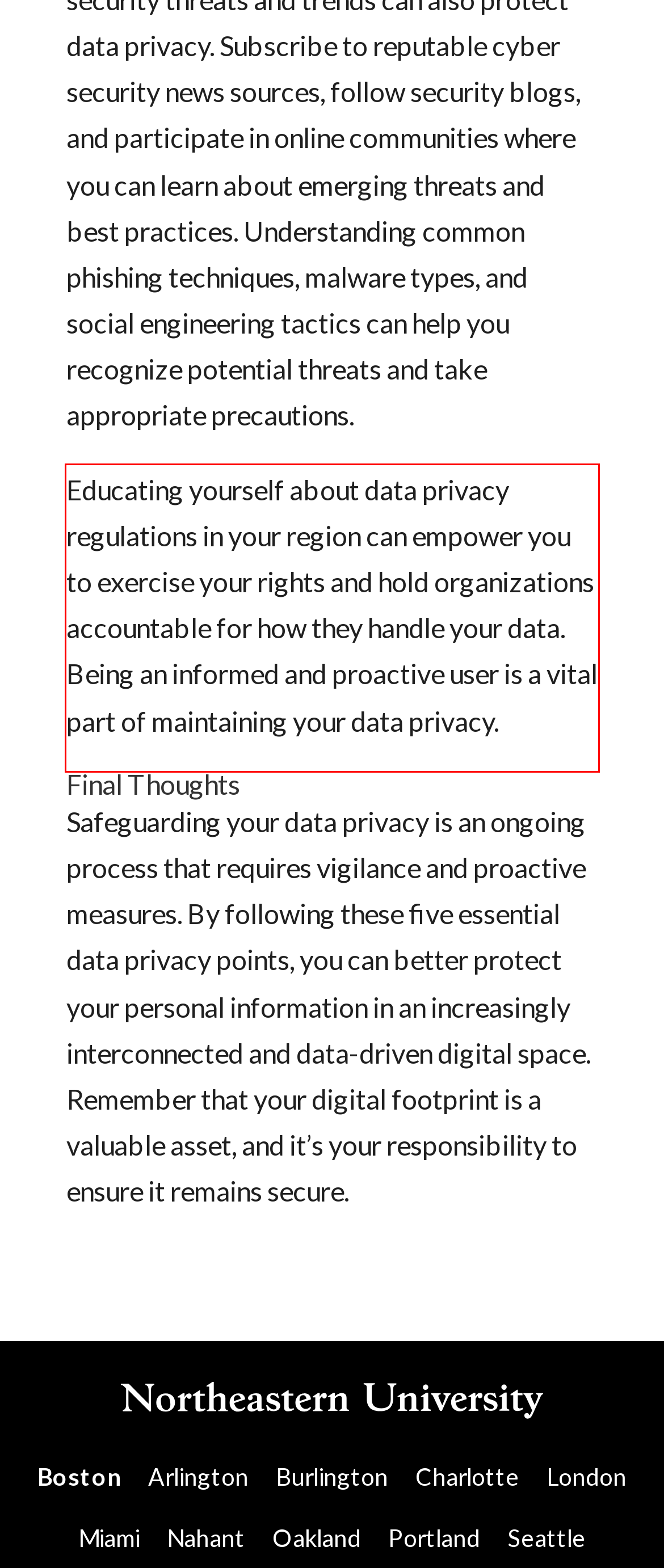Within the screenshot of the webpage, there is a red rectangle. Please recognize and generate the text content inside this red bounding box.

Educating yourself about data privacy regulations in your region can empower you to exercise your rights and hold organizations accountable for how they handle your data. Being an informed and proactive user is a vital part of maintaining your data privacy.